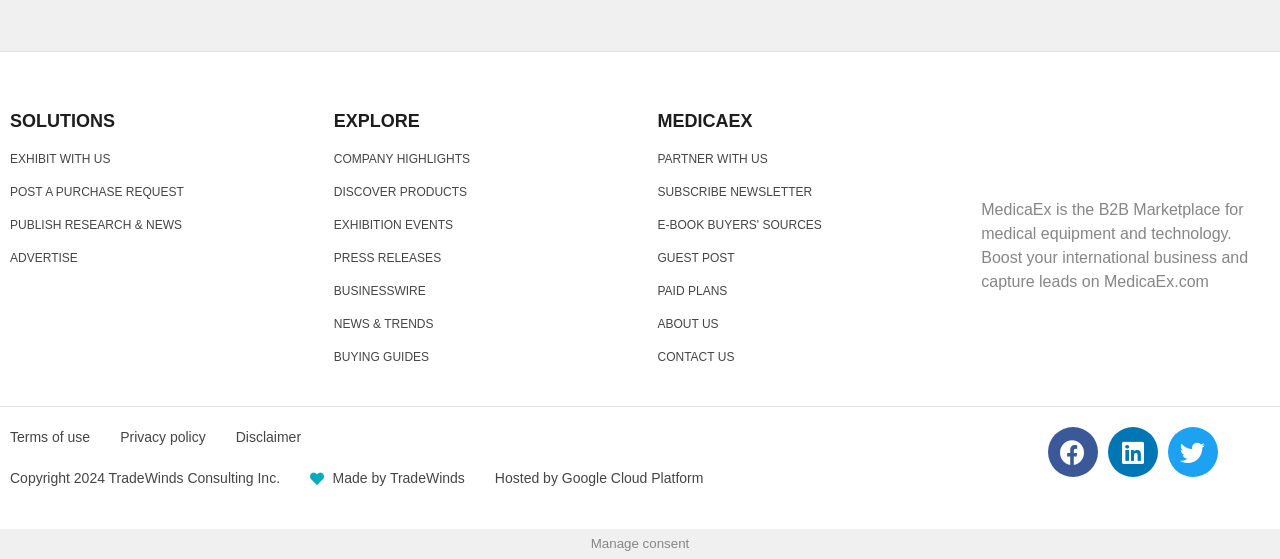Who hosts MedicaEx?
Offer a detailed and full explanation in response to the question.

The StaticText element 'Hosted by Google Cloud Platform' indicates that MedicaEx is hosted on the Google Cloud Platform, implying that the website's infrastructure is managed by Google Cloud.